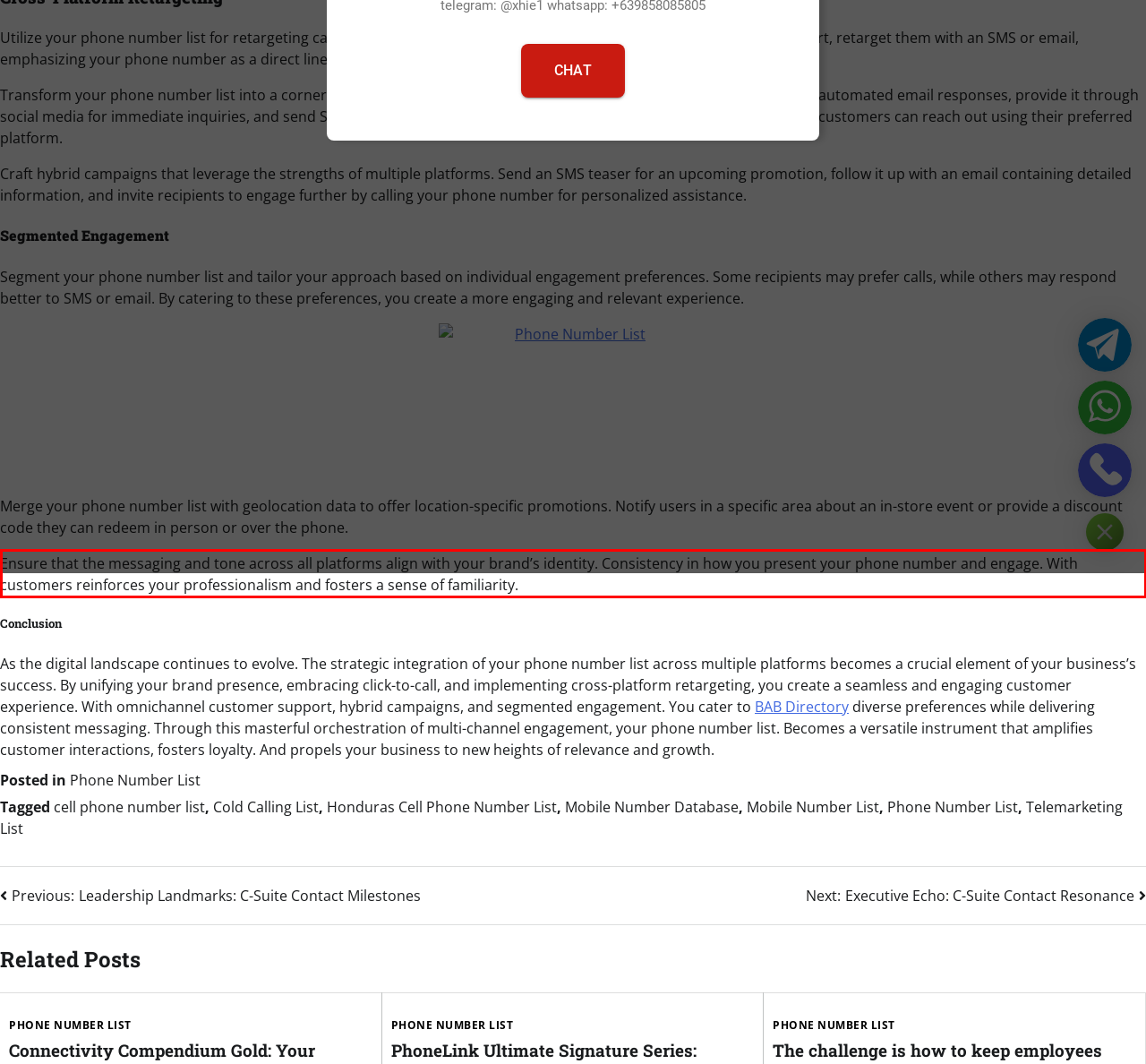You are provided with a screenshot of a webpage that includes a red bounding box. Extract and generate the text content found within the red bounding box.

Ensure that the messaging and tone across all platforms align with your brand’s identity. Consistency in how you present your phone number and engage. With customers reinforces your professionalism and fosters a sense of familiarity.